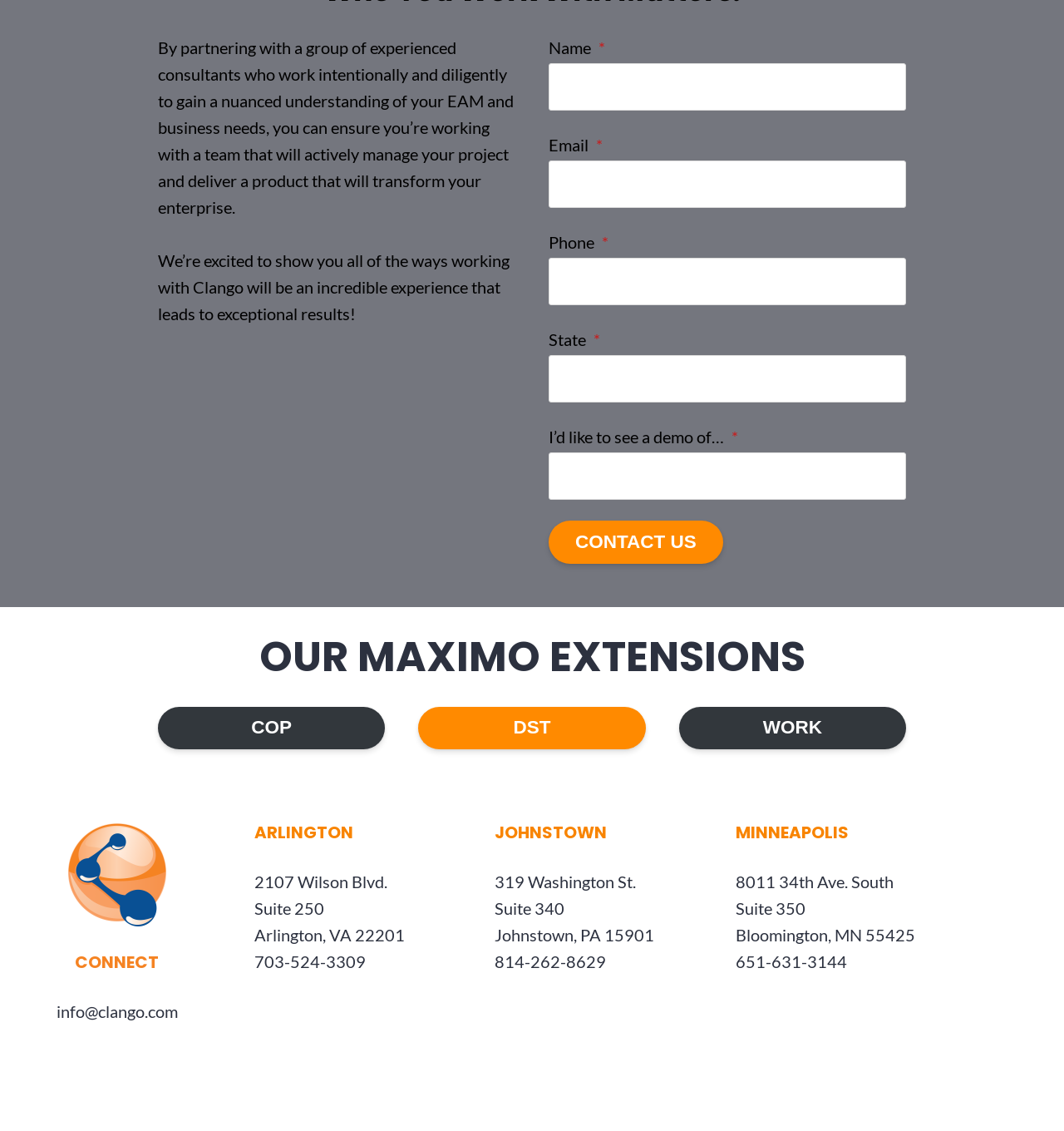Determine the bounding box coordinates for the HTML element described here: "parent_node: Name * name="field-phone[value]"".

[0.516, 0.228, 0.852, 0.27]